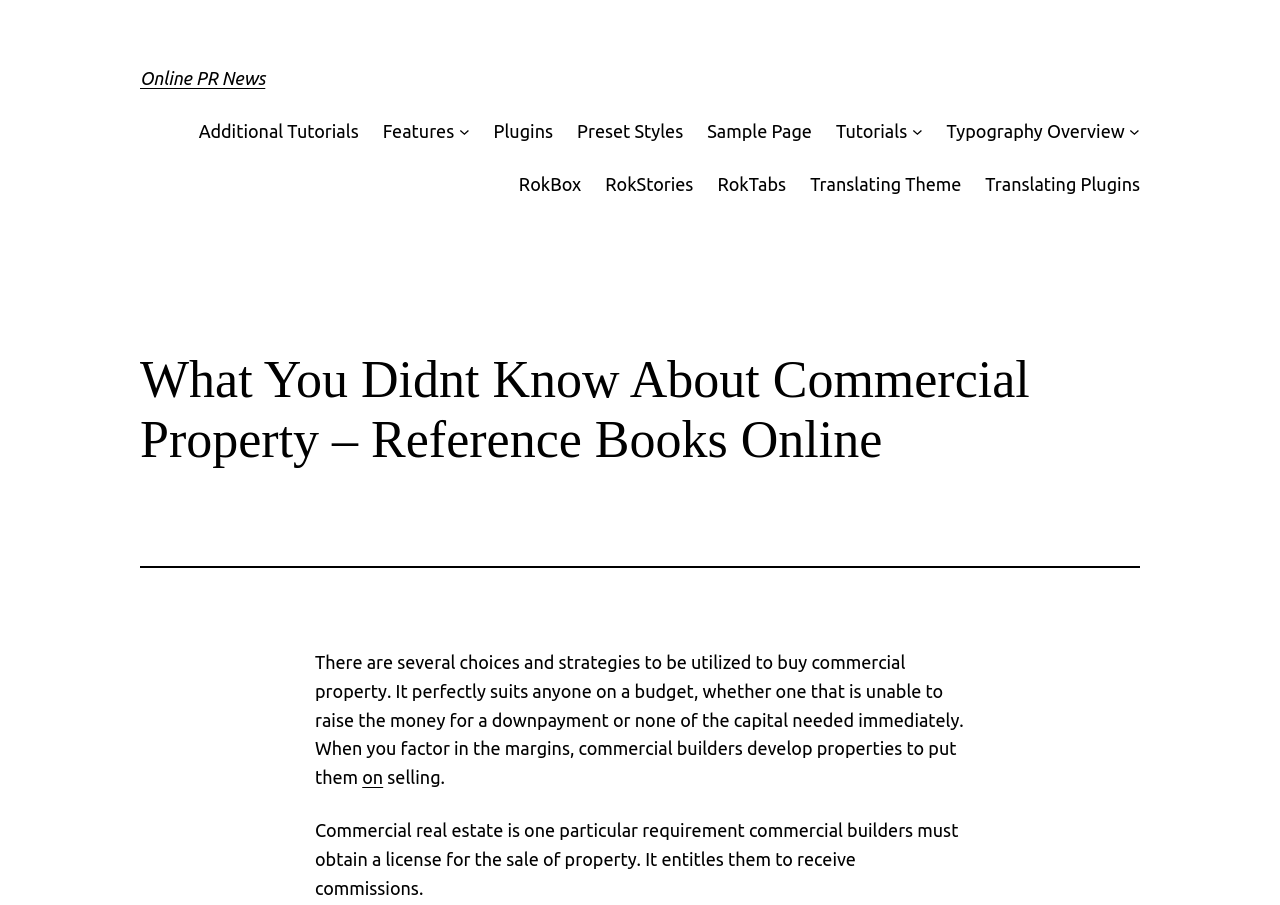Using floating point numbers between 0 and 1, provide the bounding box coordinates in the format (top-left x, top-left y, bottom-right x, bottom-right y). Locate the UI element described here: Sample Page

[0.553, 0.129, 0.634, 0.161]